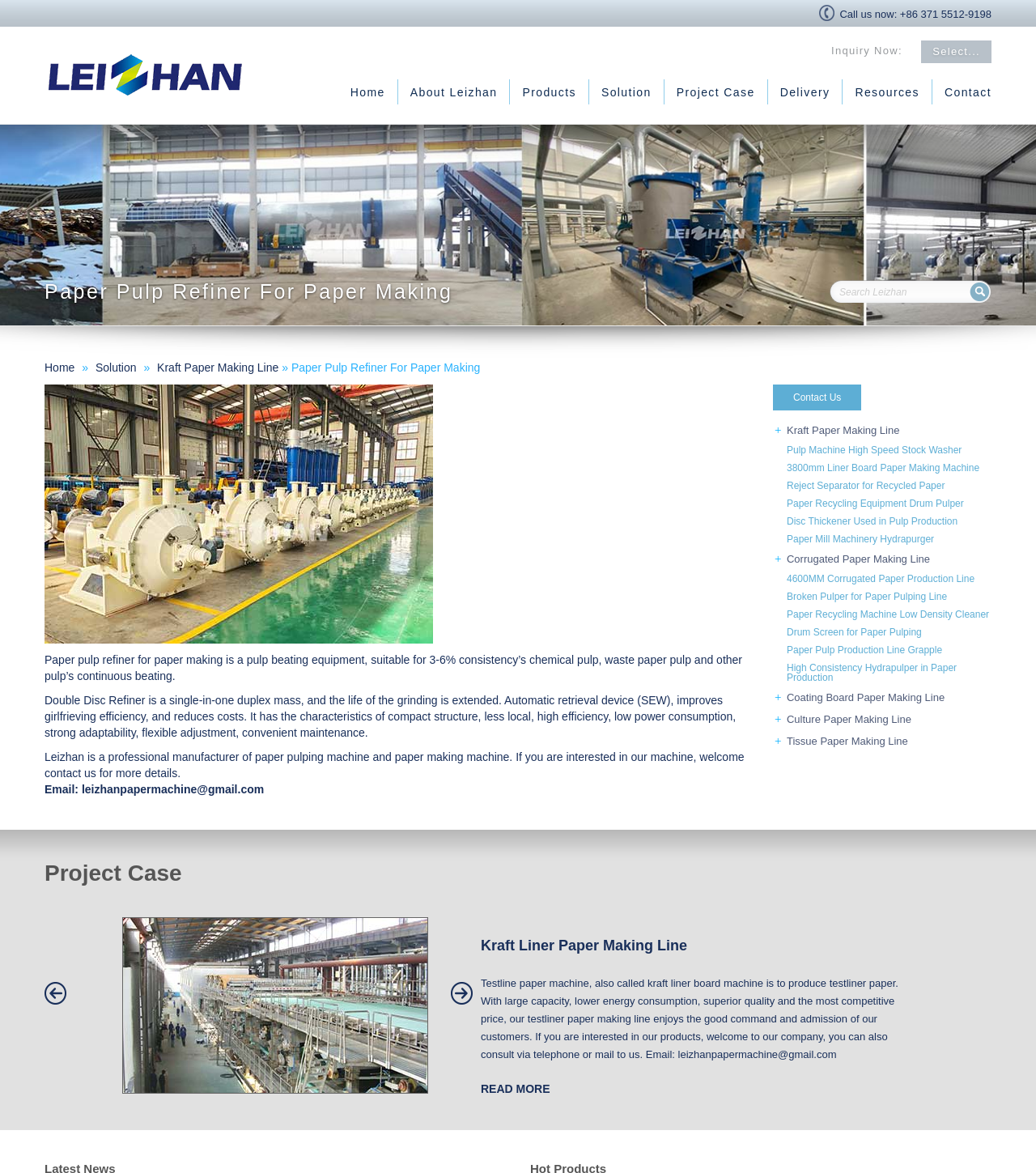Based on the visual content of the image, answer the question thoroughly: What is the email address to contact for more details?

I found the email address by looking at the bottom-left corner of the webpage, where it says 'Email: leizhanpapermachine@gmail.com'.